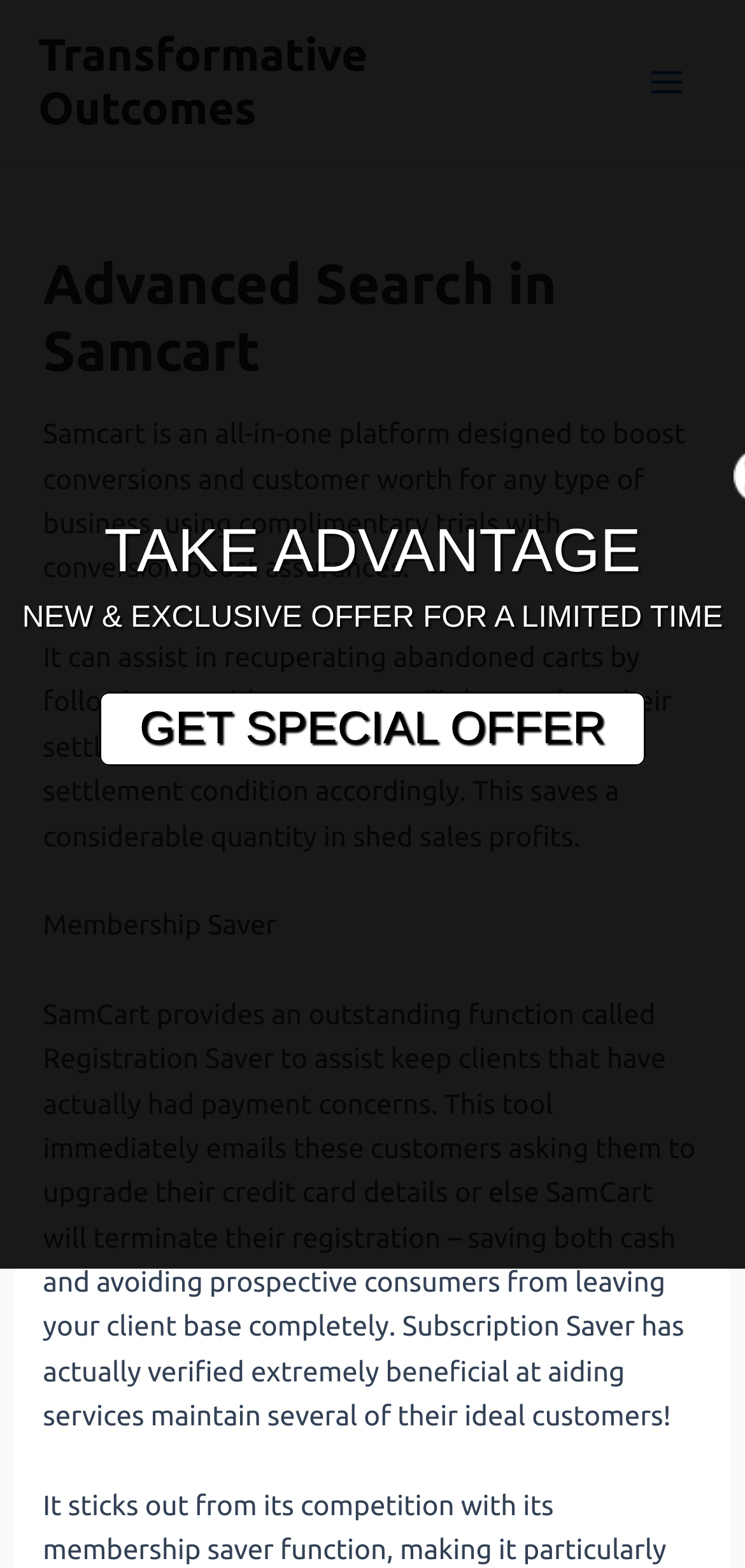What is the limited-time offer for?
Please provide a single word or phrase in response based on the screenshot.

SPECIAL OFFER